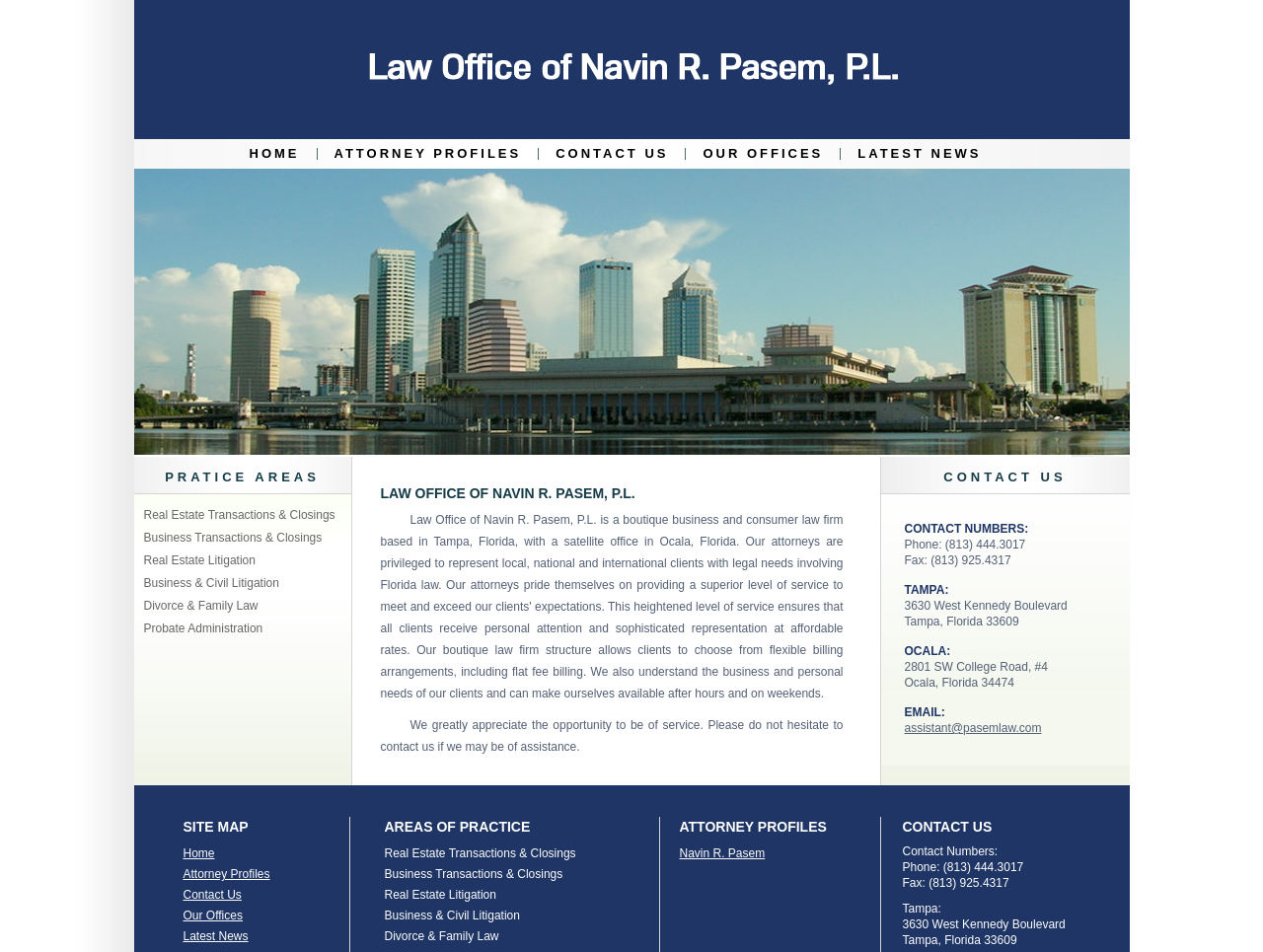With reference to the image, please provide a detailed answer to the following question: What is the phone number of the law office?

The phone number of the law office can be found in the 'CONTACT US' section of the webpage, under the heading 'CONTACT NUMBERS'. It is written in a clear and easy-to-read format, along with the fax number and email address.